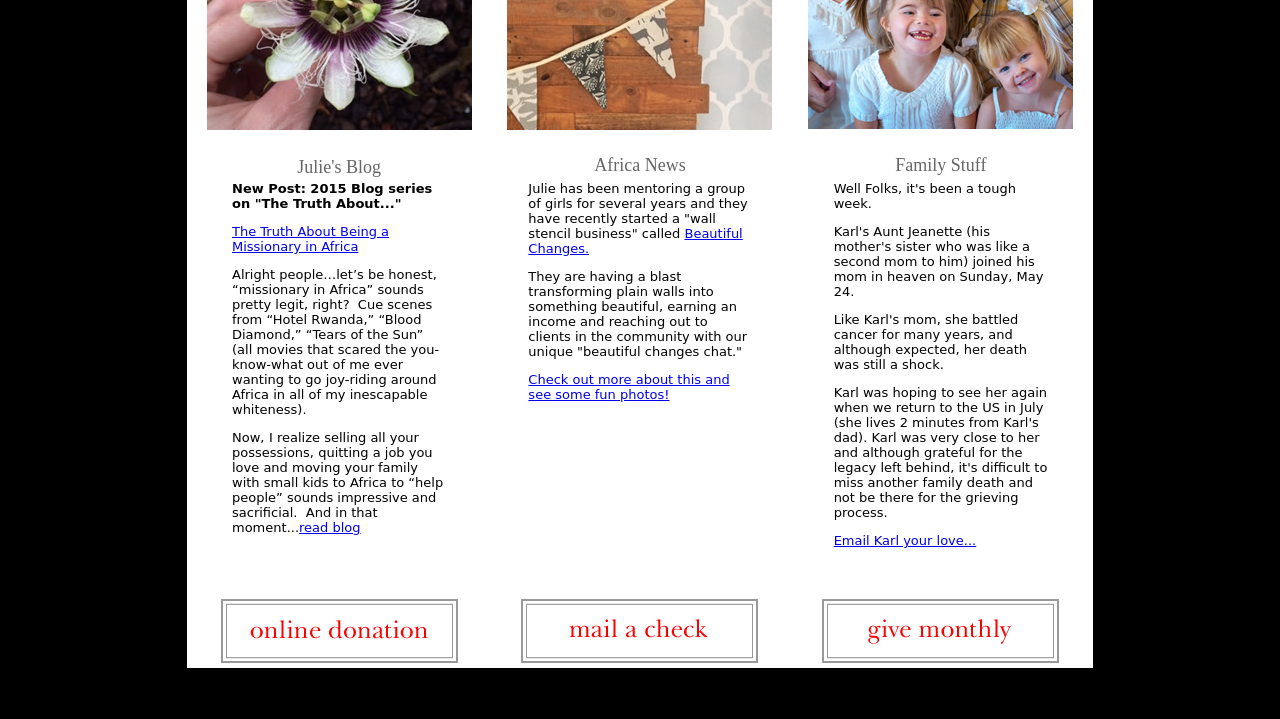Determine the bounding box of the UI component based on this description: "read blog". The bounding box coordinates should be four float values between 0 and 1, i.e., [left, top, right, bottom].

[0.234, 0.723, 0.282, 0.744]